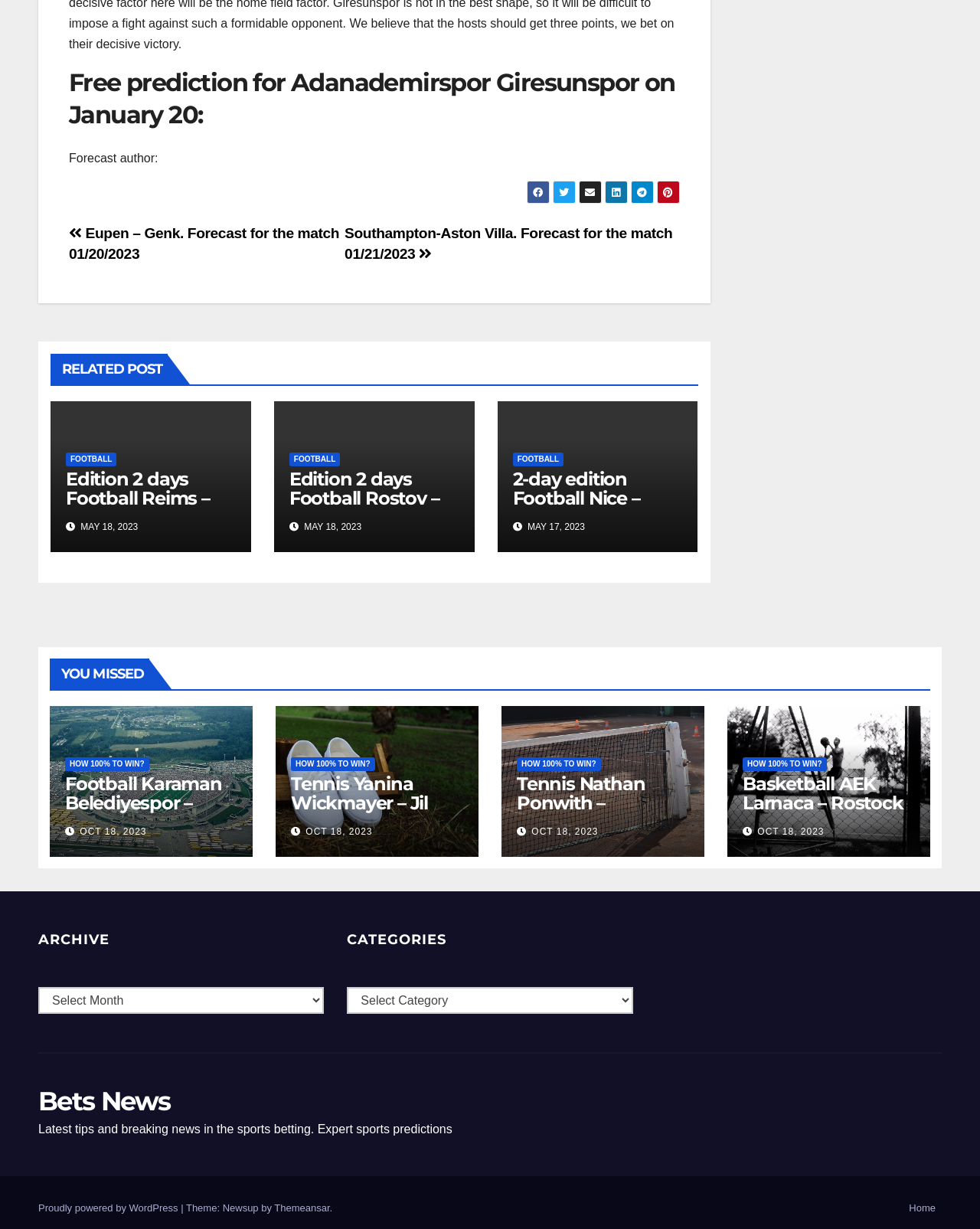Using the given element description, provide the bounding box coordinates (top-left x, top-left y, bottom-right x, bottom-right y) for the corresponding UI element in the screenshot: Home

[0.921, 0.973, 0.961, 0.994]